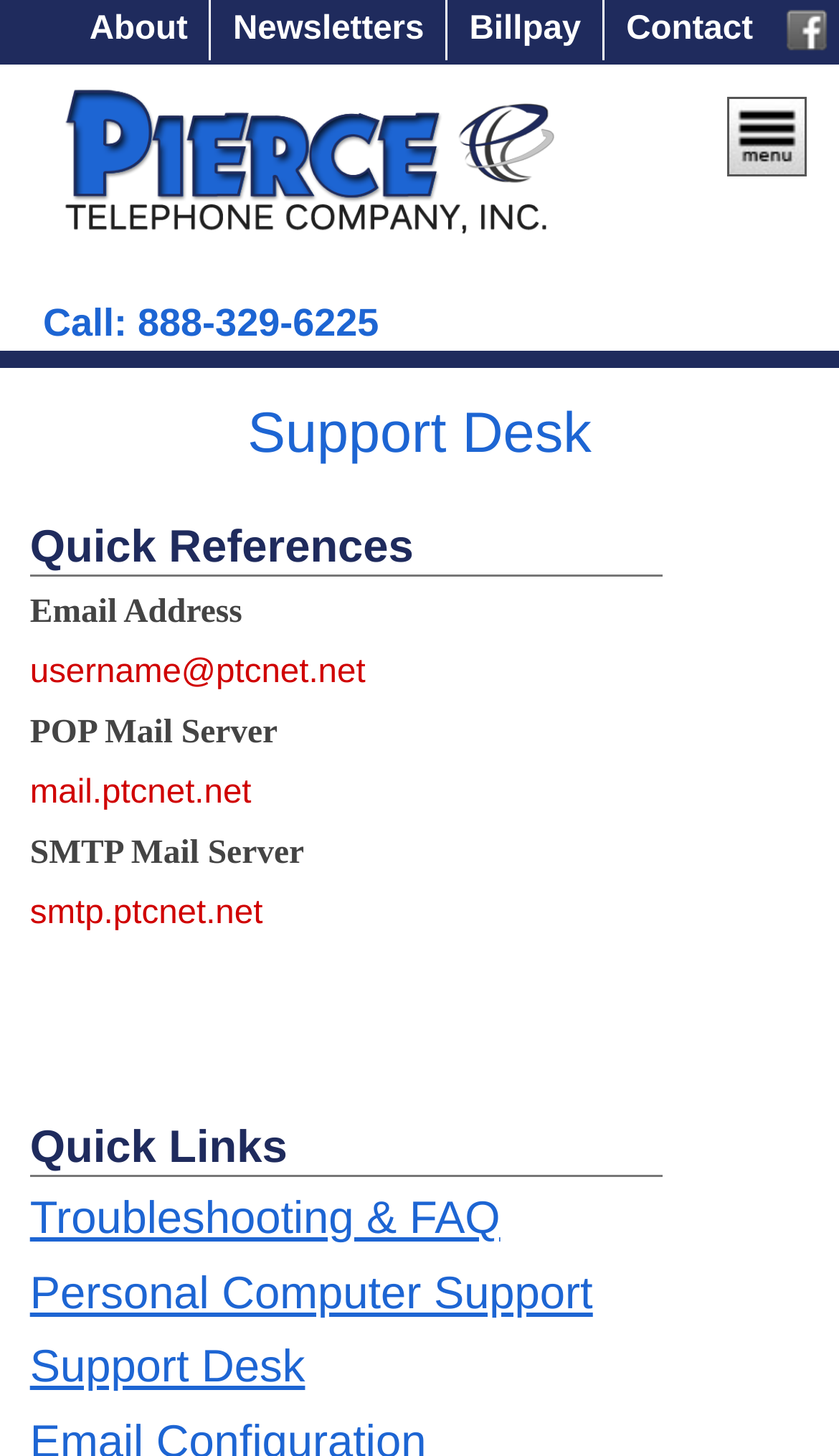Provide a thorough description of the webpage's content and layout.

The webpage is titled "Internet Support Desk | PTC" and appears to be a support page for Pierce Telephone Company, Inc. At the top, there is a navigation menu with five grid cells containing links to "About", "Newsletters", "Billpay", "Contact", and a Facebook icon. 

Below the navigation menu, there is a logo of Pierce Telephone Company, Inc. with a link to the company's homepage. To the right of the logo, there is a call-to-action link with a phone number, "Call: 888-329-6225". 

On the right side of the page, there is a "Menu" link with an accompanying icon. The main content of the page is divided into three sections. The first section is headed by "Support Desk" and provides some quick references. There are four static text elements displaying information about email addresses, POP mail servers, and SMTP mail servers.

The second section is headed by "Quick Links" and contains three links to "Troubleshooting & FAQ", "Personal Computer Support", and "Support Desk". Overall, the webpage appears to be a support resource for customers of Pierce Telephone Company, Inc., providing quick access to important information and links to relevant resources.